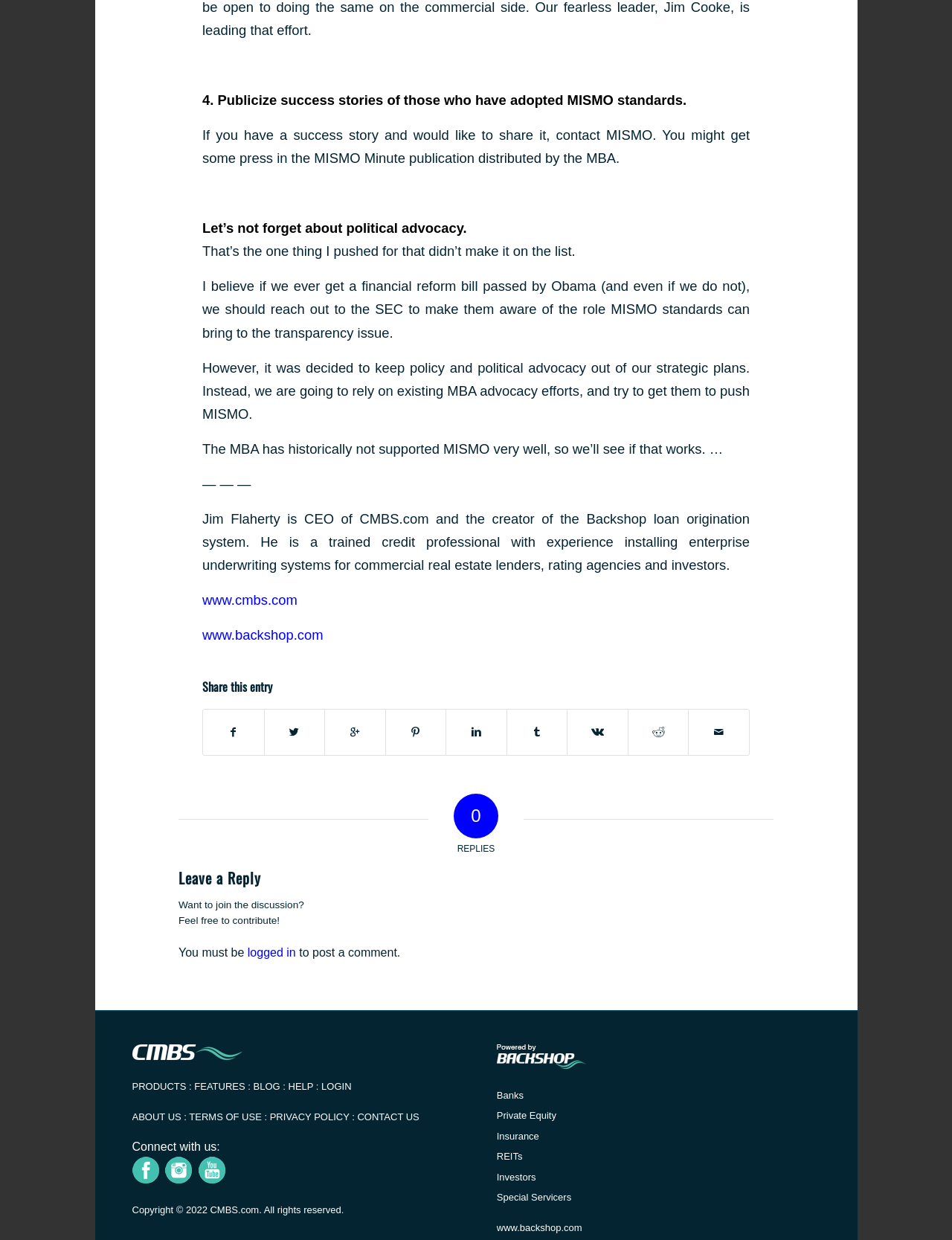Determine the bounding box coordinates of the section to be clicked to follow the instruction: "Click the 'CONTACT US' link". The coordinates should be given as four float numbers between 0 and 1, formatted as [left, top, right, bottom].

[0.375, 0.896, 0.44, 0.905]